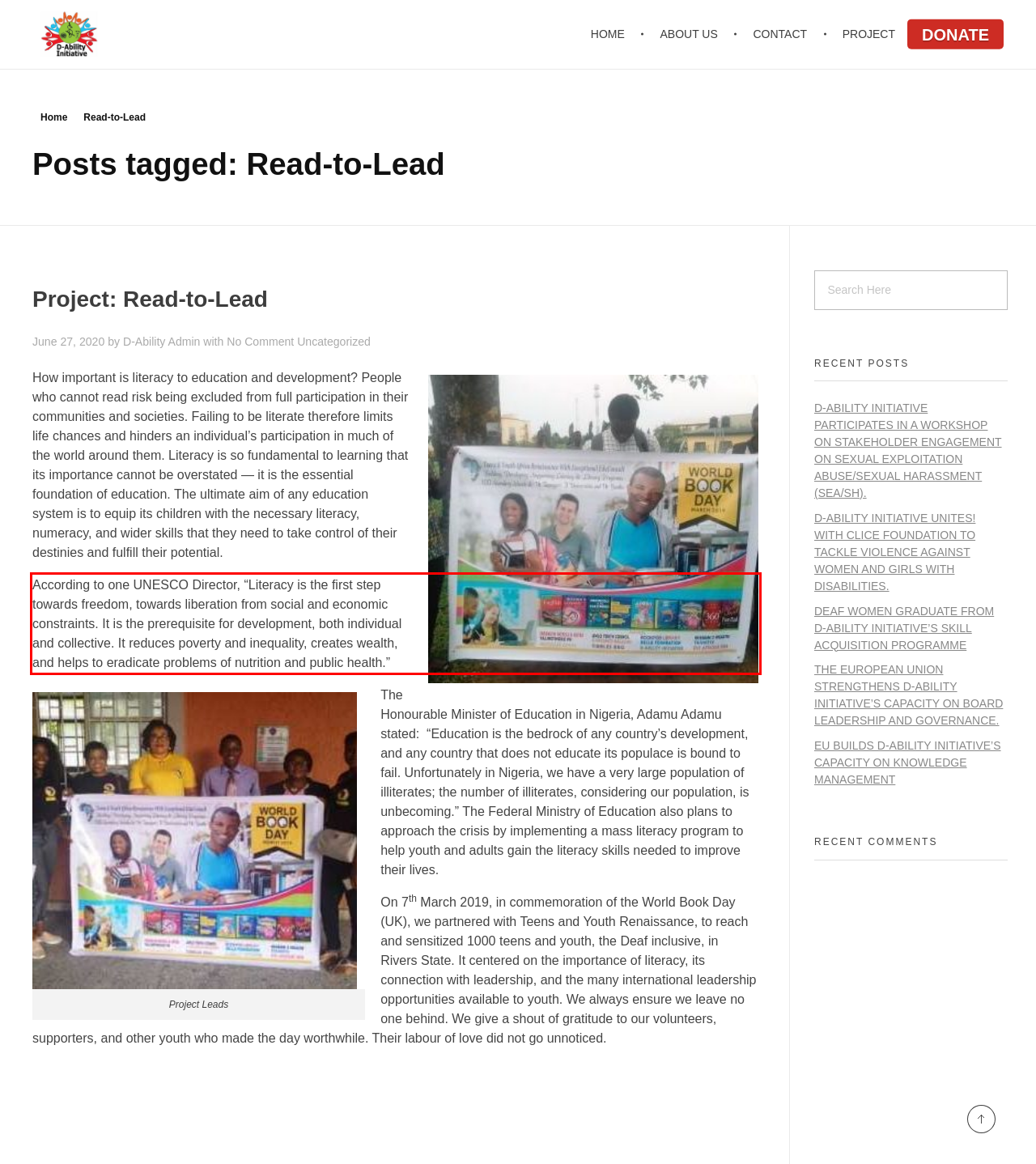You are provided with a webpage screenshot that includes a red rectangle bounding box. Extract the text content from within the bounding box using OCR.

According to one UNESCO Director, “Literacy is the first step towards freedom, towards liberation from social and economic constraints. It is the prerequisite for development, both individual and collective. It reduces poverty and inequality, creates wealth, and helps to eradicate problems of nutrition and public health.”